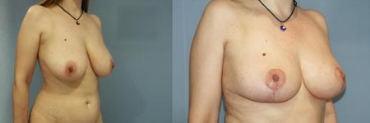Are the breasts positioned higher?
Look at the screenshot and respond with a single word or phrase.

Yes